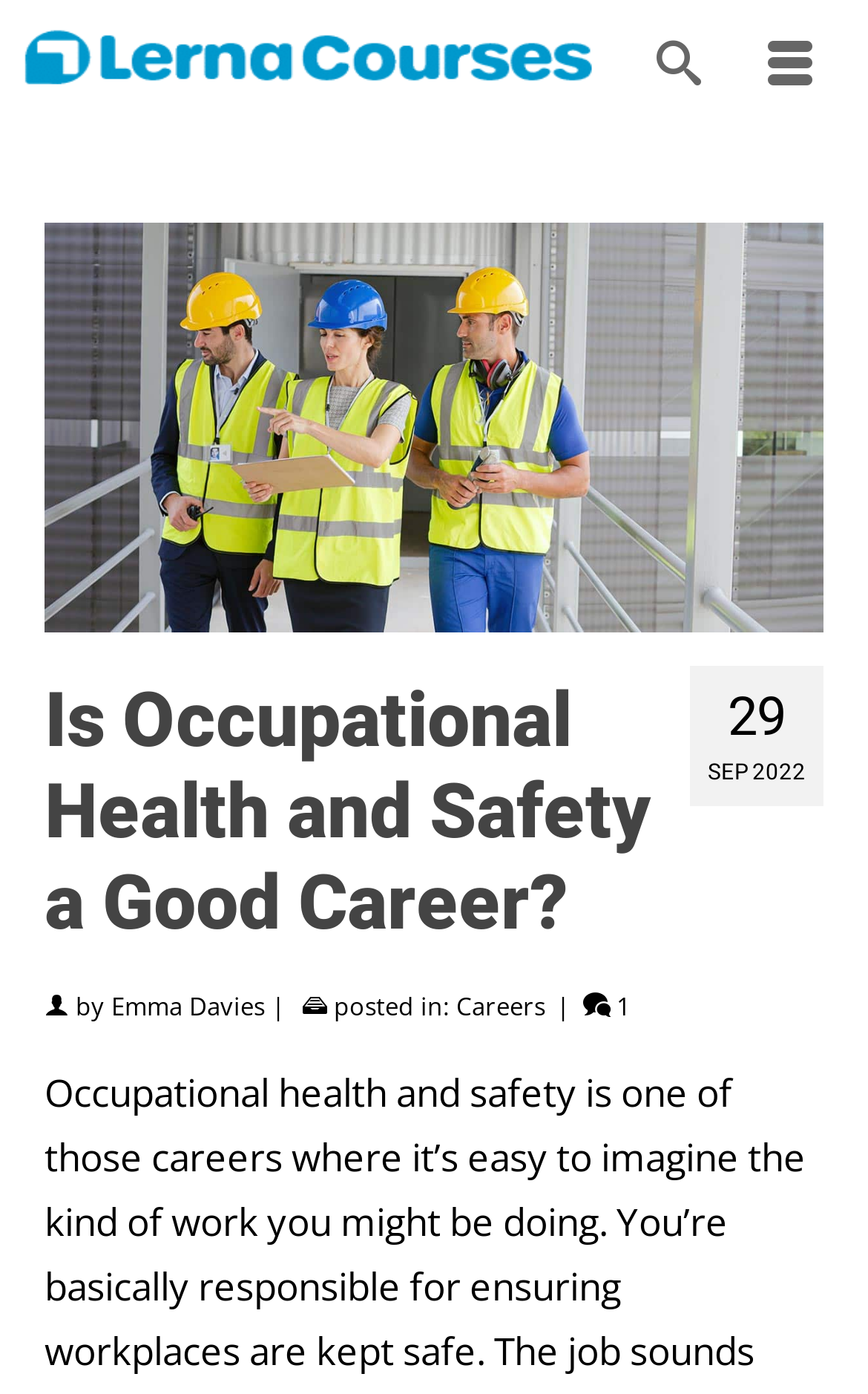Using the information from the screenshot, answer the following question thoroughly:
What is the topic of the article?

I found the topic of the article by examining the heading element with the text 'Is Occupational Health and Safety a Good Career?' which is a prominent element on the webpage, indicating that it is the main topic of the article.